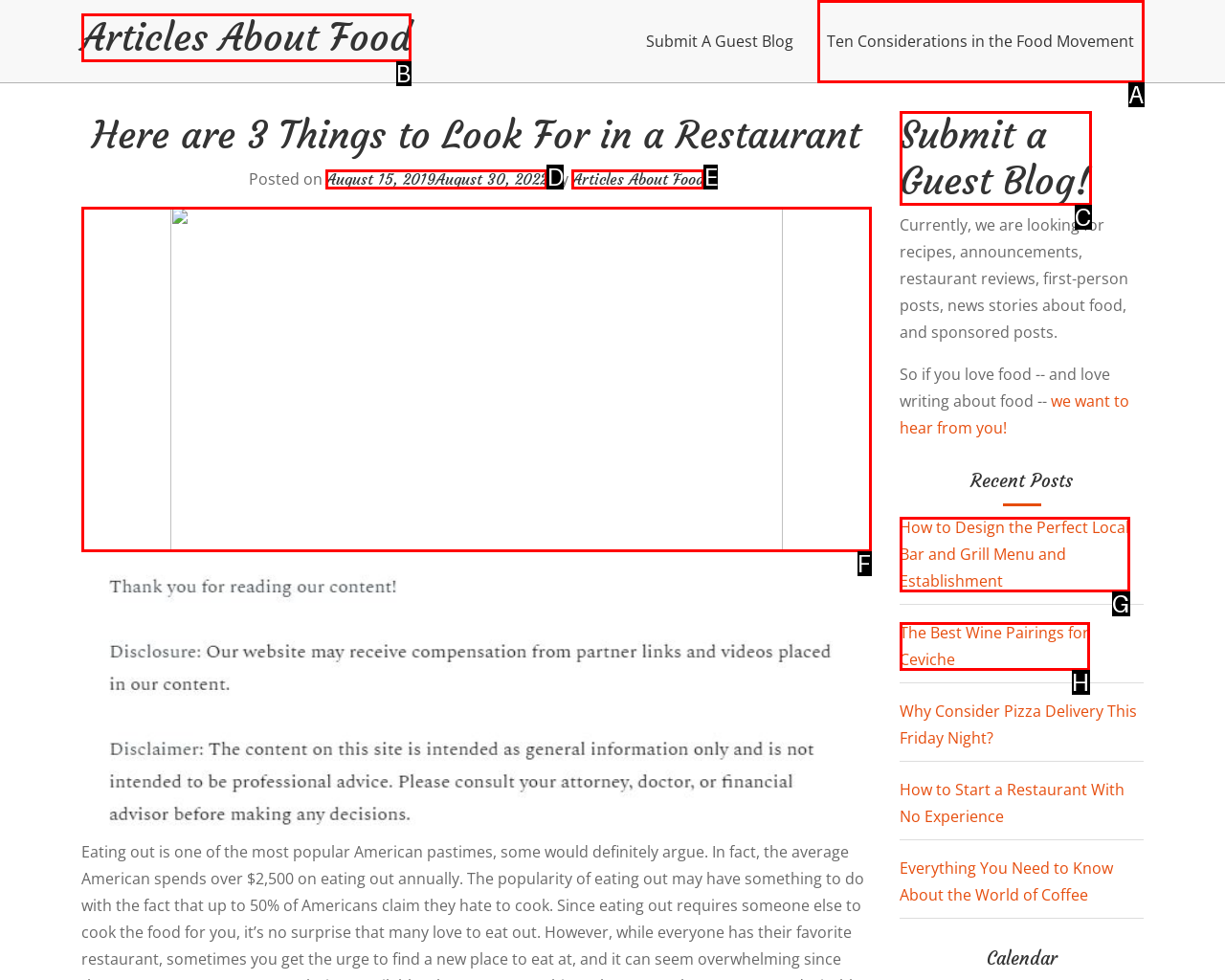Determine which option matches the element description: Articles About Food
Reply with the letter of the appropriate option from the options provided.

E